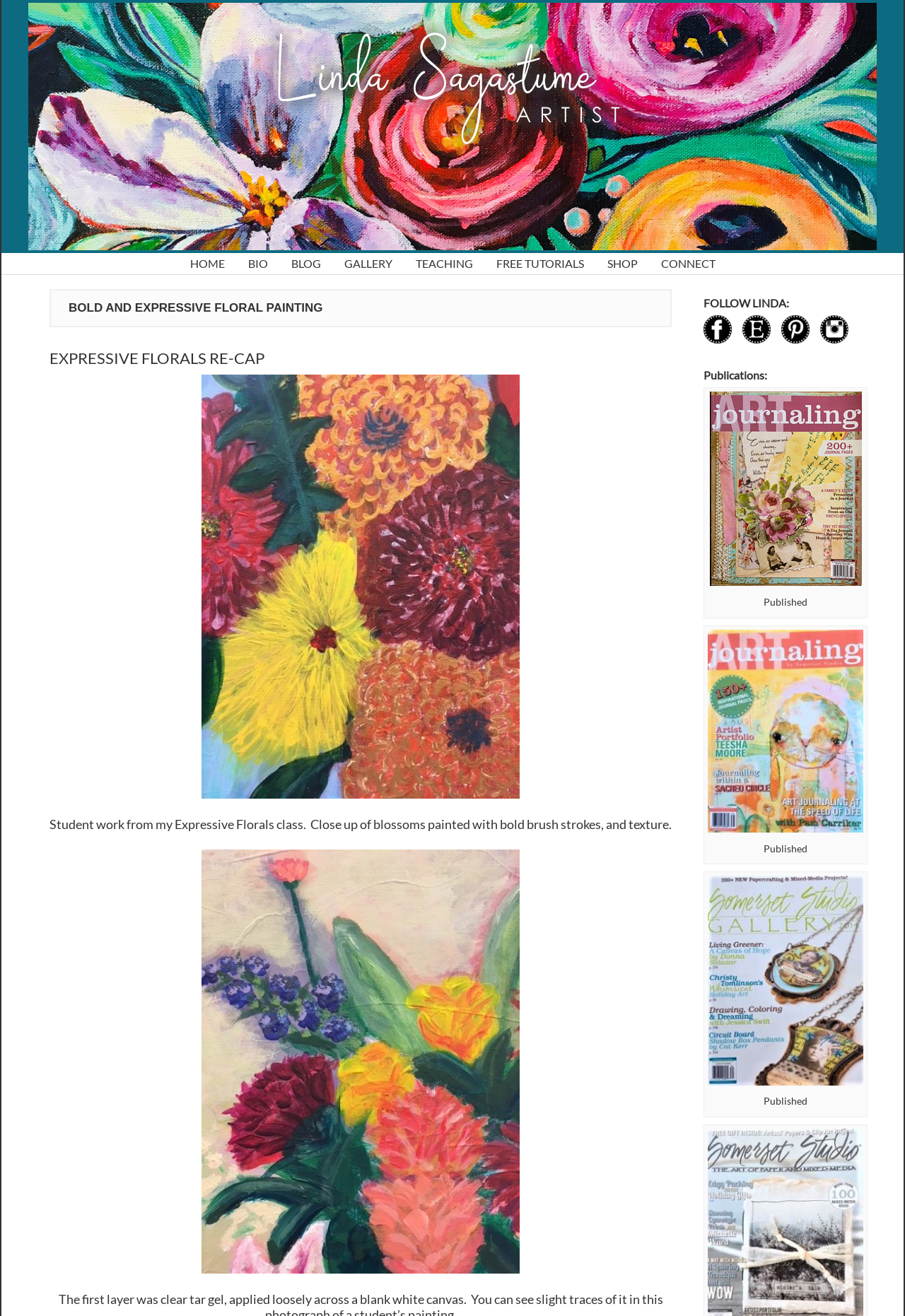Locate the bounding box coordinates of the area where you should click to accomplish the instruction: "shop online".

[0.659, 0.192, 0.716, 0.208]